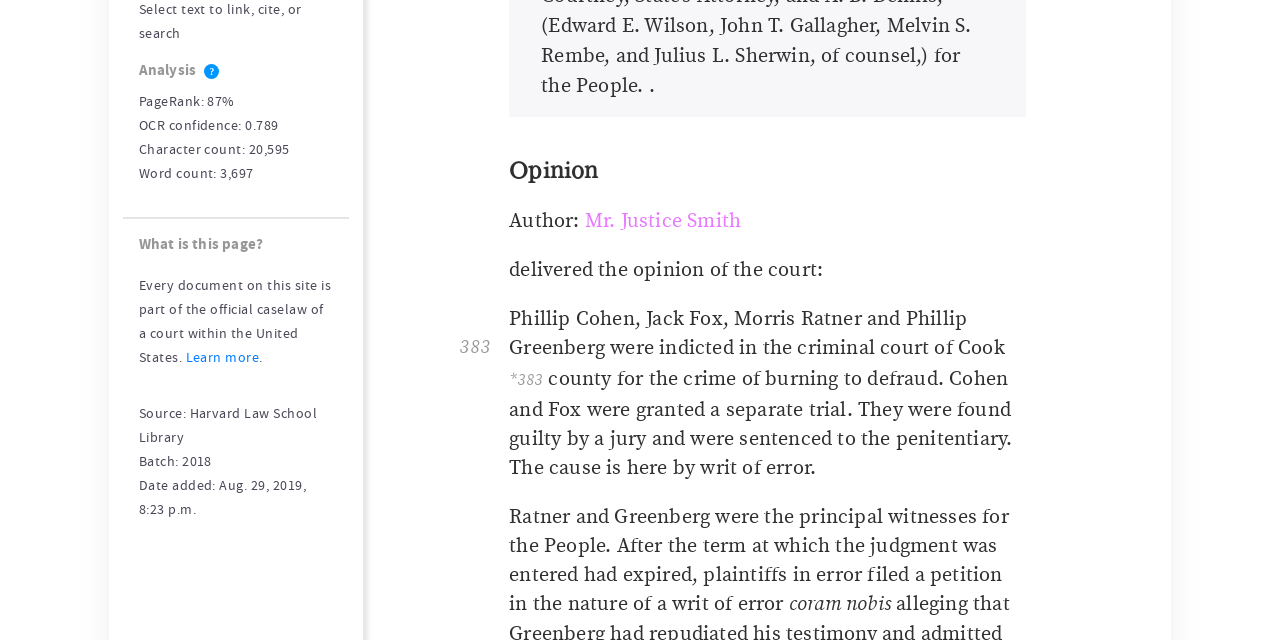Find the bounding box of the UI element described as follows: "Share Share on Facebook".

None